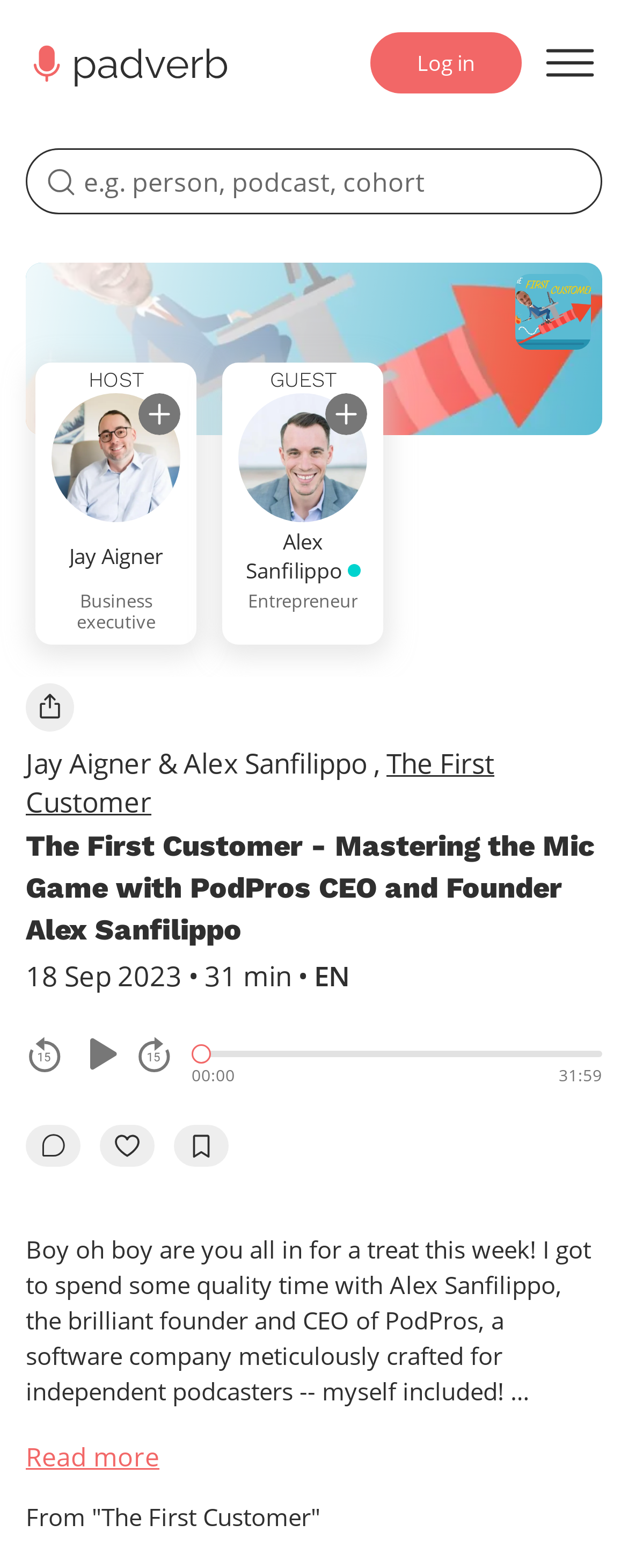Kindly determine the bounding box coordinates of the area that needs to be clicked to fulfill this instruction: "Search for something".

[0.041, 0.095, 0.959, 0.137]